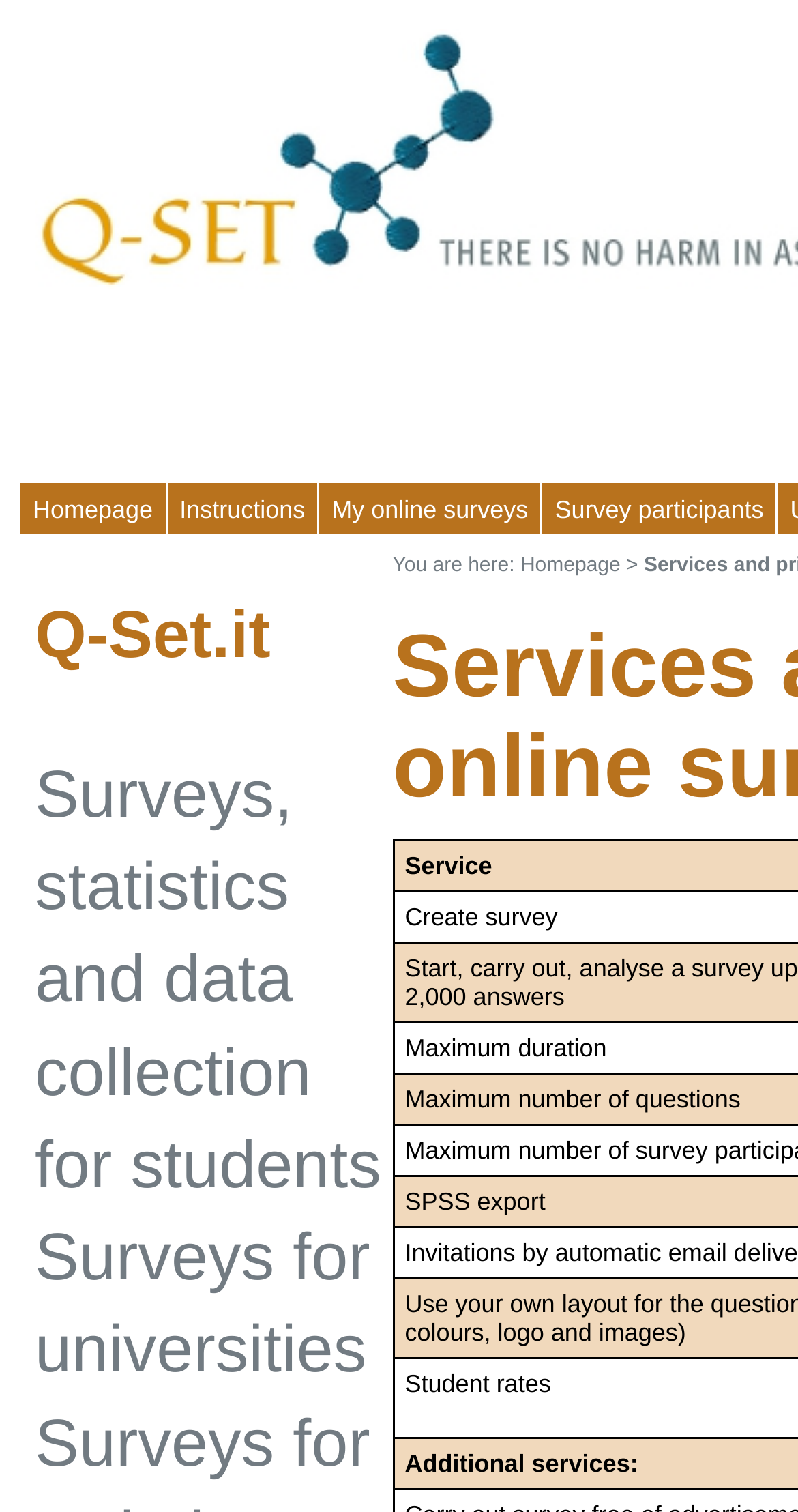Answer the question below with a single word or a brief phrase: 
What is the first link in the top navigation bar?

Homepage